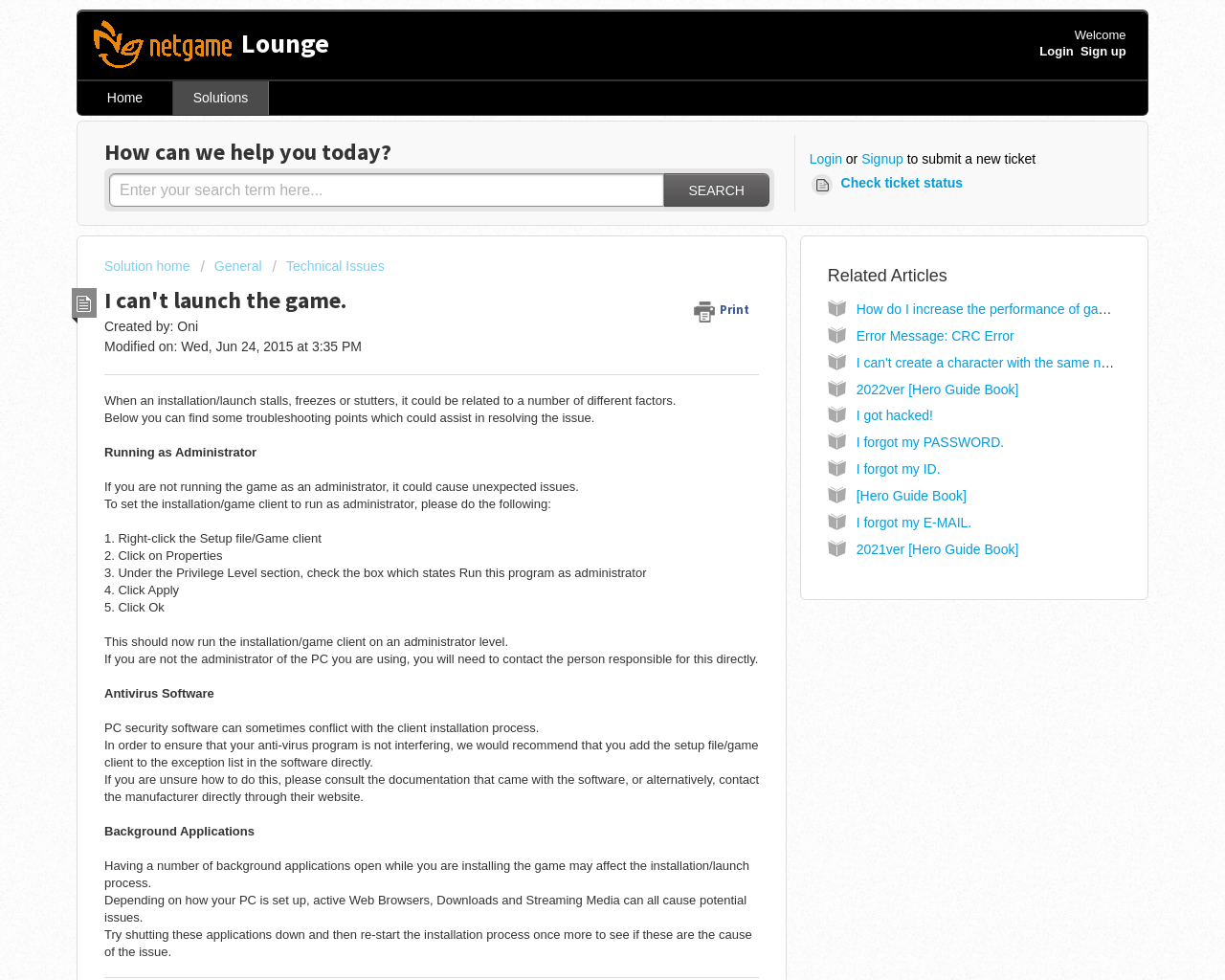Find the bounding box coordinates of the clickable element required to execute the following instruction: "Download a file". Provide the coordinates as four float numbers between 0 and 1, i.e., [left, top, right, bottom].

[0.459, 0.356, 0.484, 0.387]